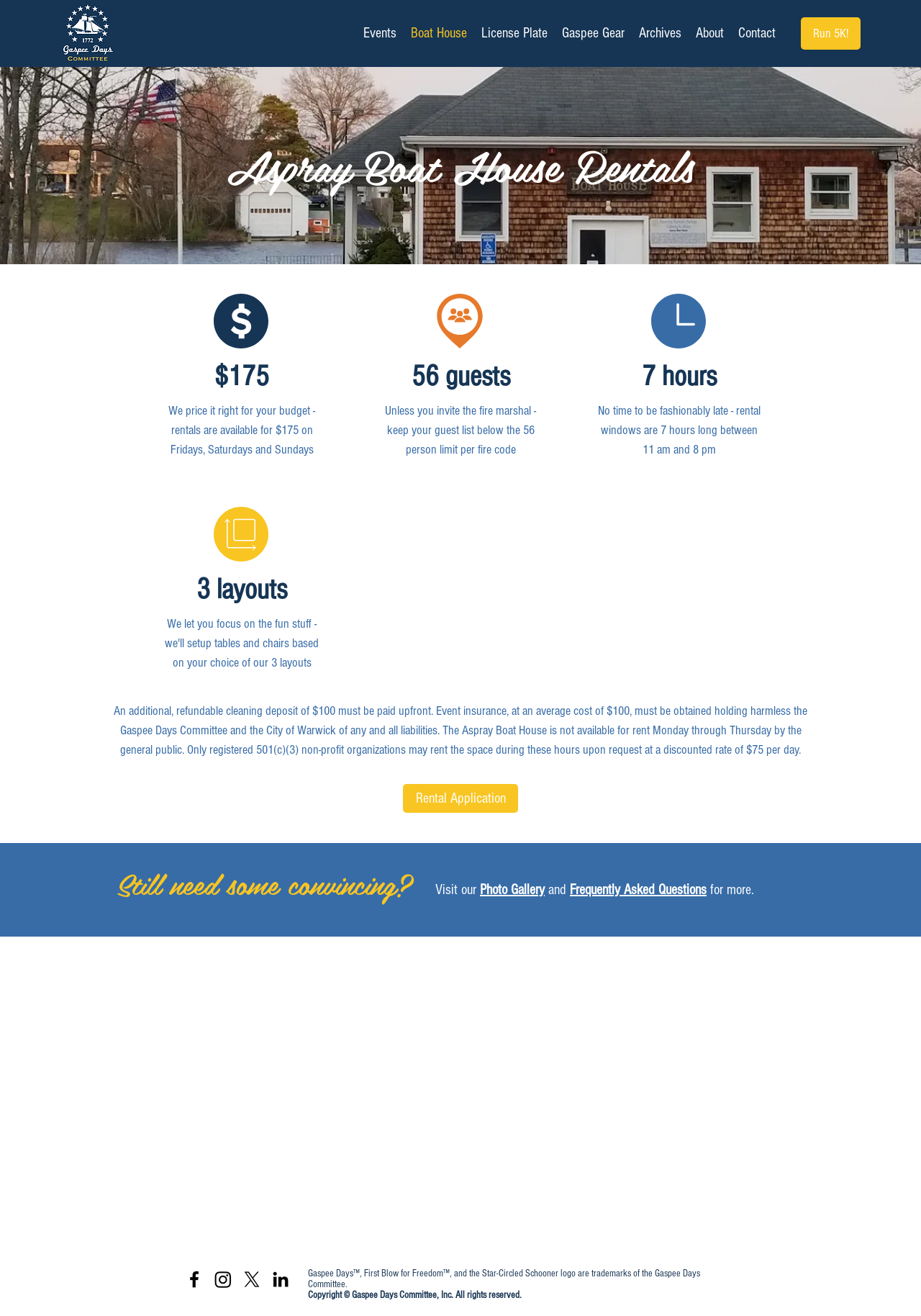Identify the bounding box of the HTML element described here: "title="21st April 2022: TV Smith"". Provide the coordinates as four float numbers between 0 and 1: [left, top, right, bottom].

None